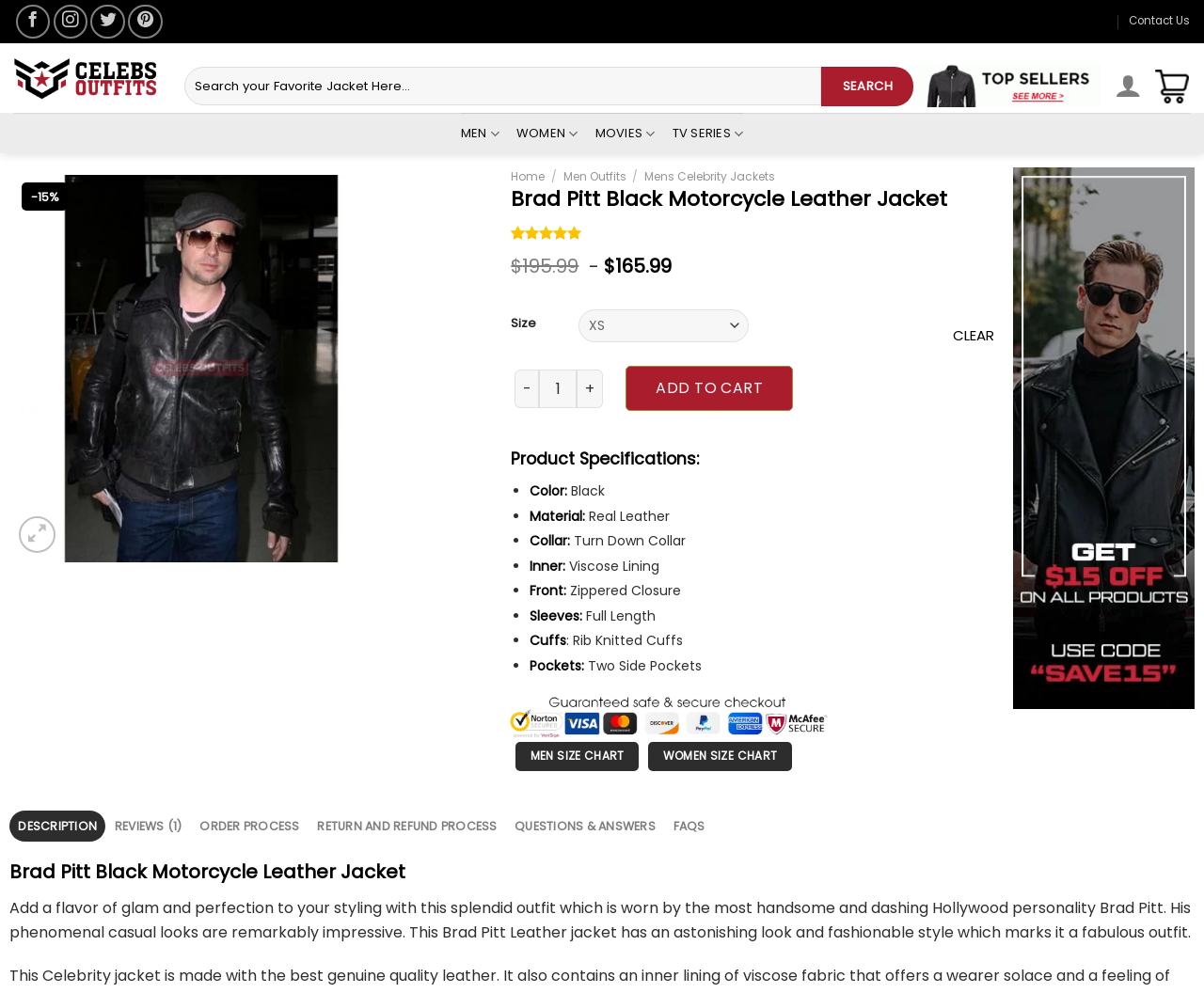Determine the bounding box coordinates of the section to be clicked to follow the instruction: "Add Brad Pitt leather jacket to cart". The coordinates should be given as four float numbers between 0 and 1, formatted as [left, top, right, bottom].

[0.52, 0.369, 0.659, 0.414]